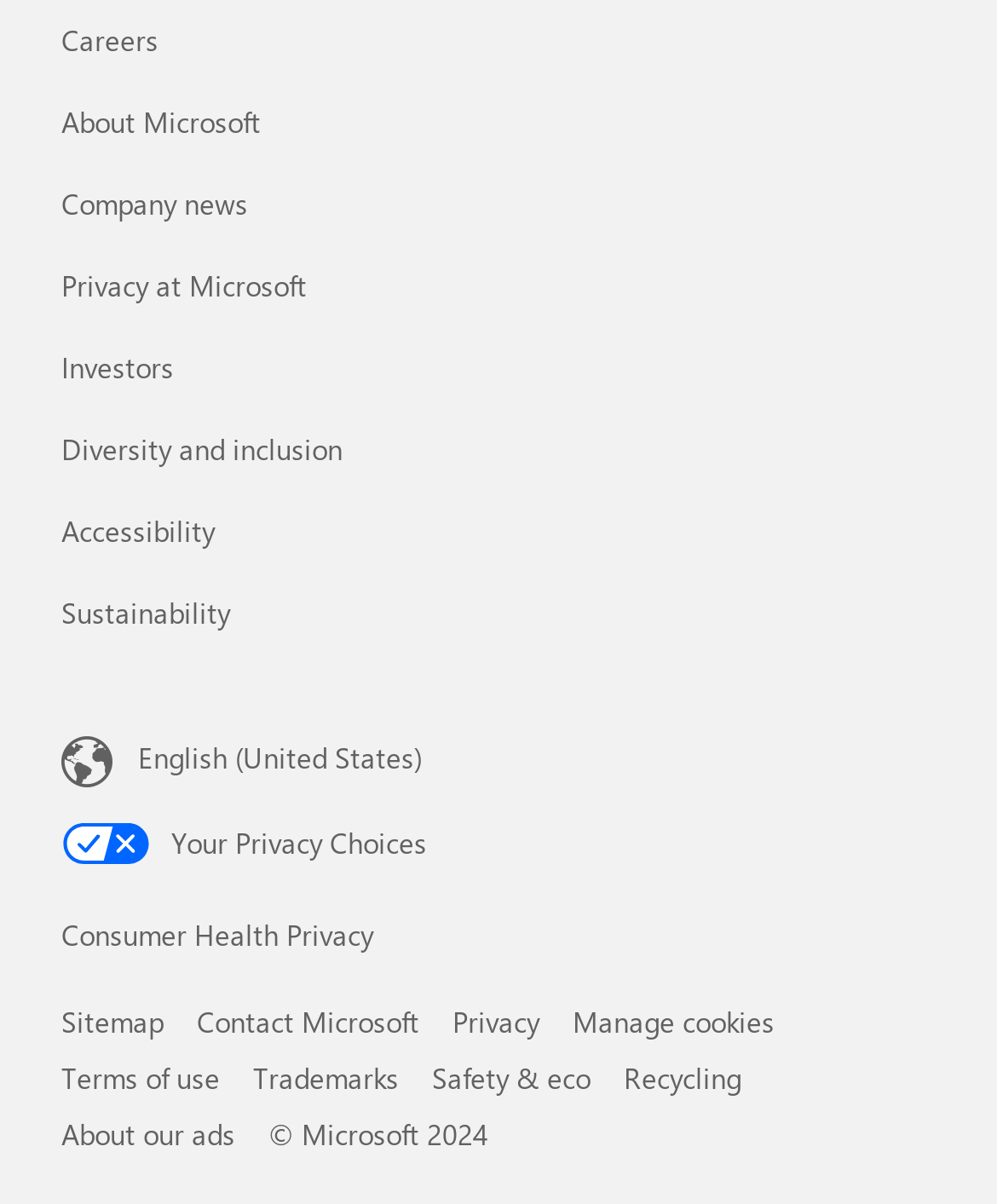Identify the bounding box coordinates of the clickable section necessary to follow the following instruction: "Click the 'Quick Find' button". The coordinates should be presented as four float numbers from 0 to 1, i.e., [left, top, right, bottom].

None